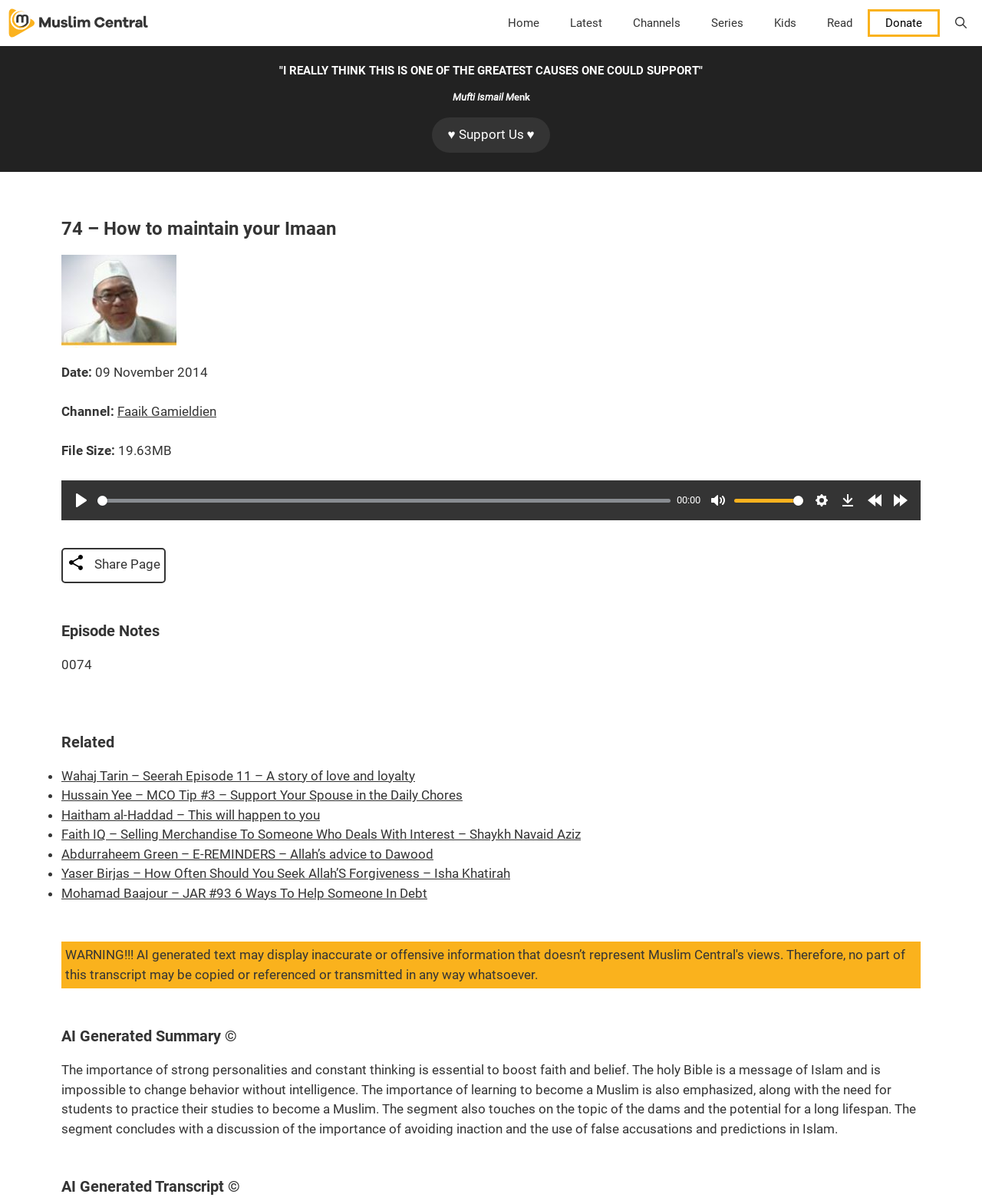Can you find the bounding box coordinates of the area I should click to execute the following instruction: "Download the audio lecture"?

[0.851, 0.406, 0.876, 0.426]